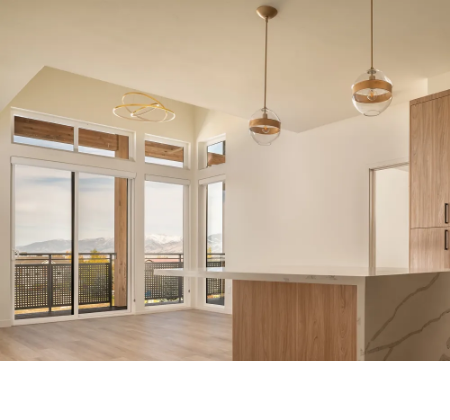Elaborate on the contents of the image in great detail.

The image features a beautifully designed interior space that exudes modern elegance and natural light. The room boasts expansive windows with a stunning view of the surrounding landscape, framed by sleek wooden elements that enhance the contemporary feel. 

Two stylish pendant lights hang from the ceiling, providing warm illumination and emphasizing the room's open and airy ambiance. On one side, a kitchen area showcases a minimalist design with a smooth countertop, complemented by warm-toned wooden cabinetry that adds a touch of sophistication. 

The overall aesthetic combines comfort with a chic modern style, making it an inviting space for both relaxation and social gatherings, embodying the quality craftsmanship associated with a top drywall contracting company specializing in multifamily and custom projects.